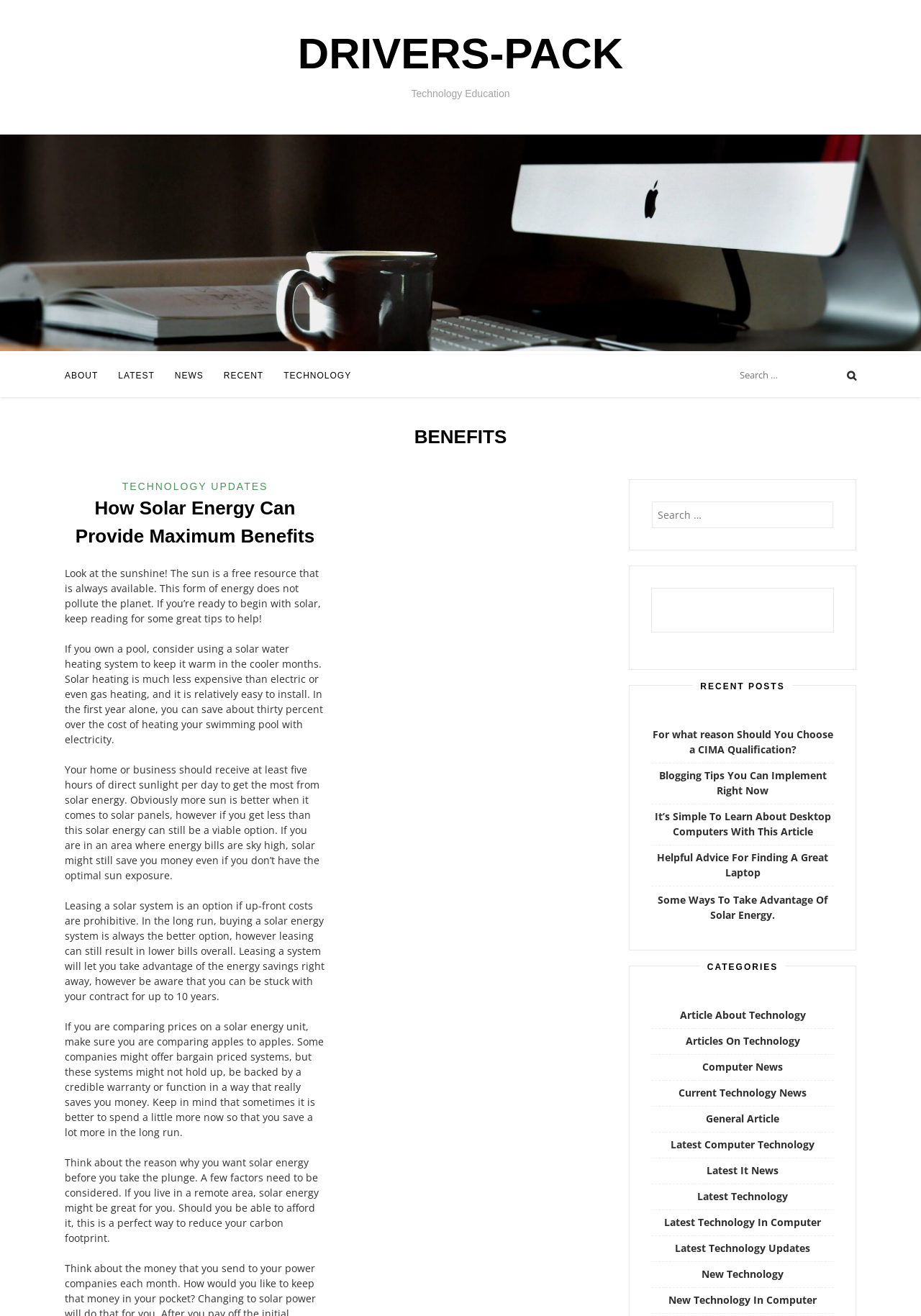Highlight the bounding box of the UI element that corresponds to this description: "Latest Technology In Computer".

[0.721, 0.924, 0.891, 0.934]